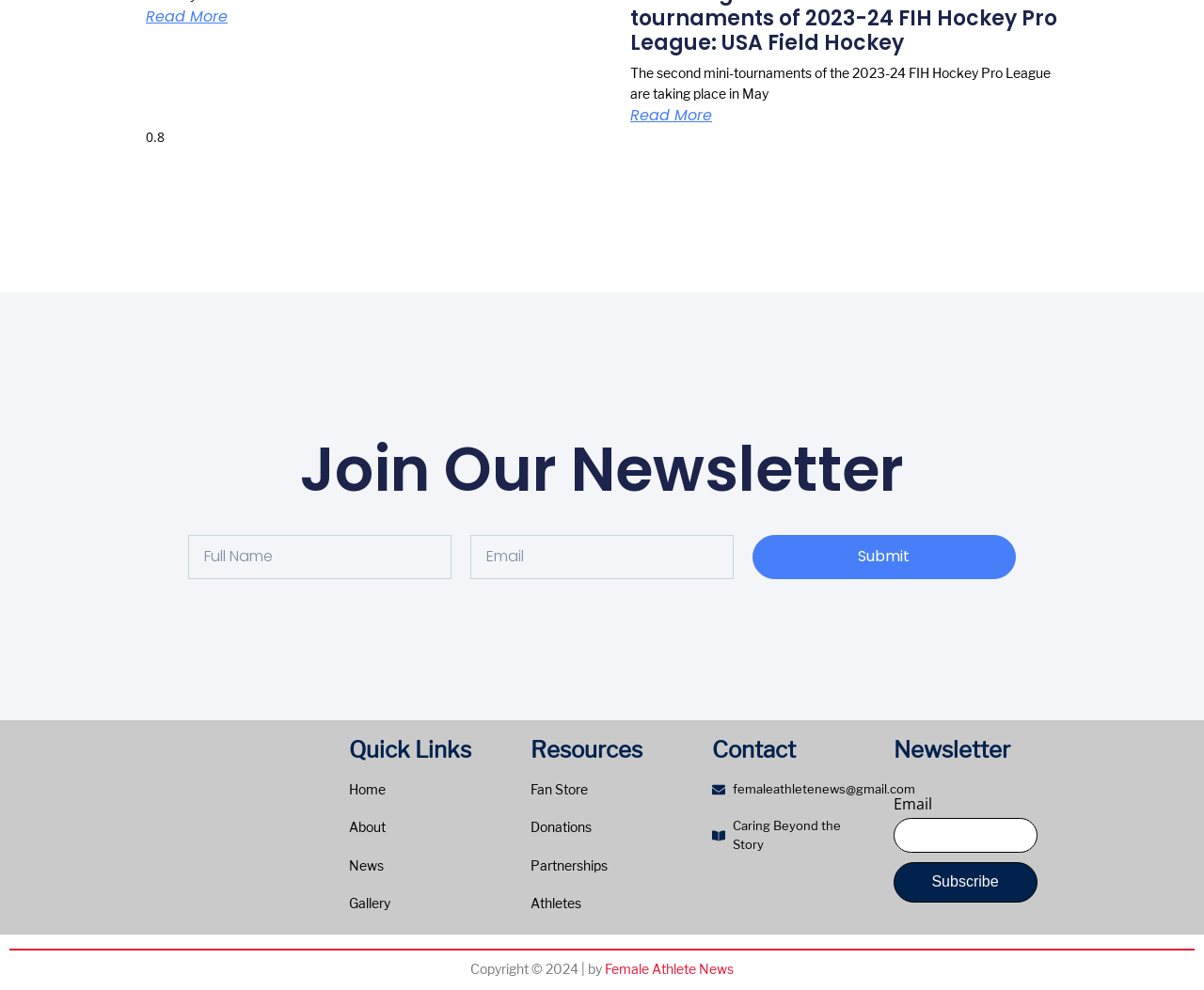Answer the question using only a single word or phrase: 
What is the email address to contact the website?

femaleathletenews@gmail.com